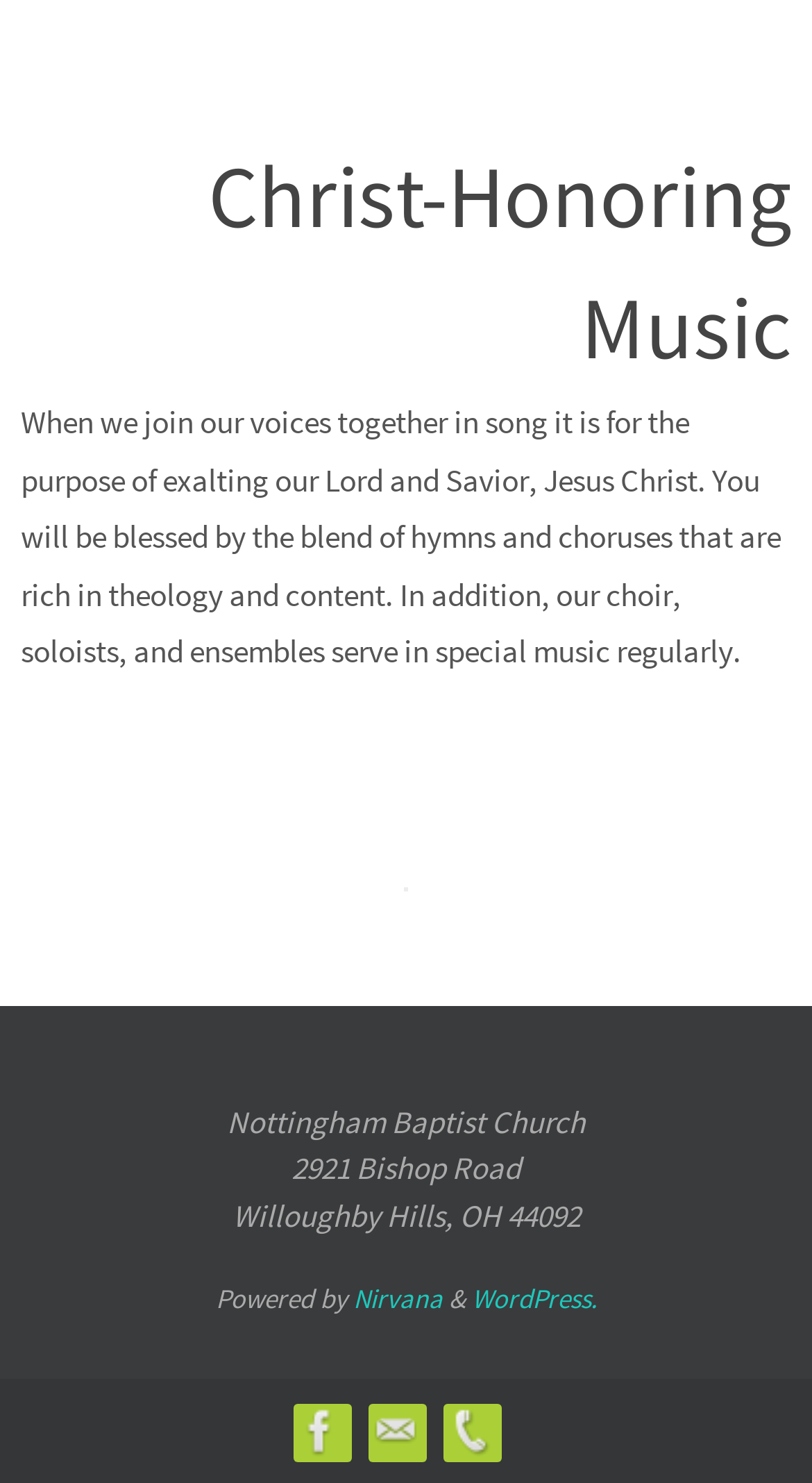What is the address of Nottingham Baptist Church? Based on the screenshot, please respond with a single word or phrase.

2921 Bishop Road, Willoughby Hills, OH 44092